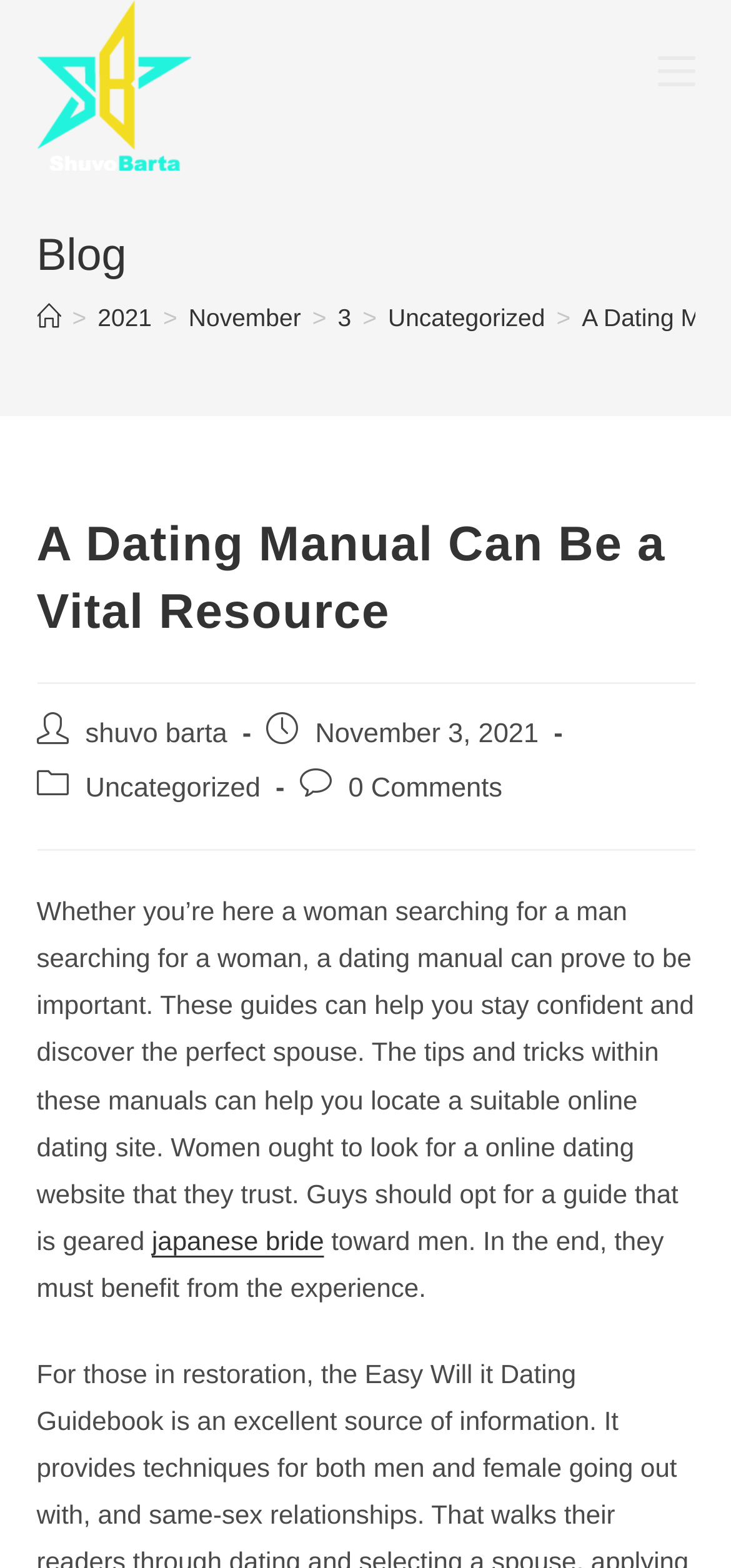Using a single word or phrase, answer the following question: 
What is the category of the post?

Uncategorized